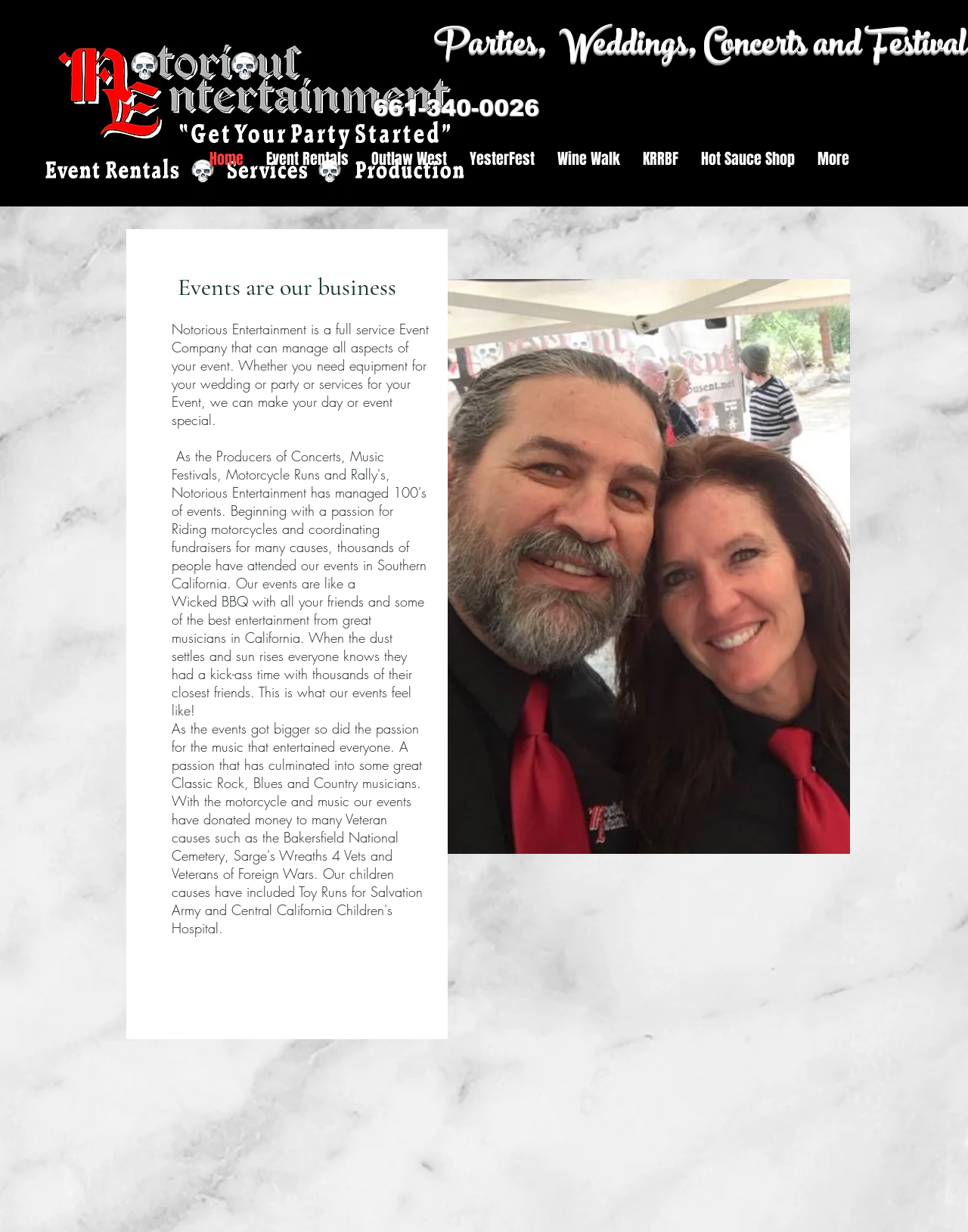Respond to the question below with a single word or phrase:
What is the name of the image at the top of the page?

Banner Get Your Party Started